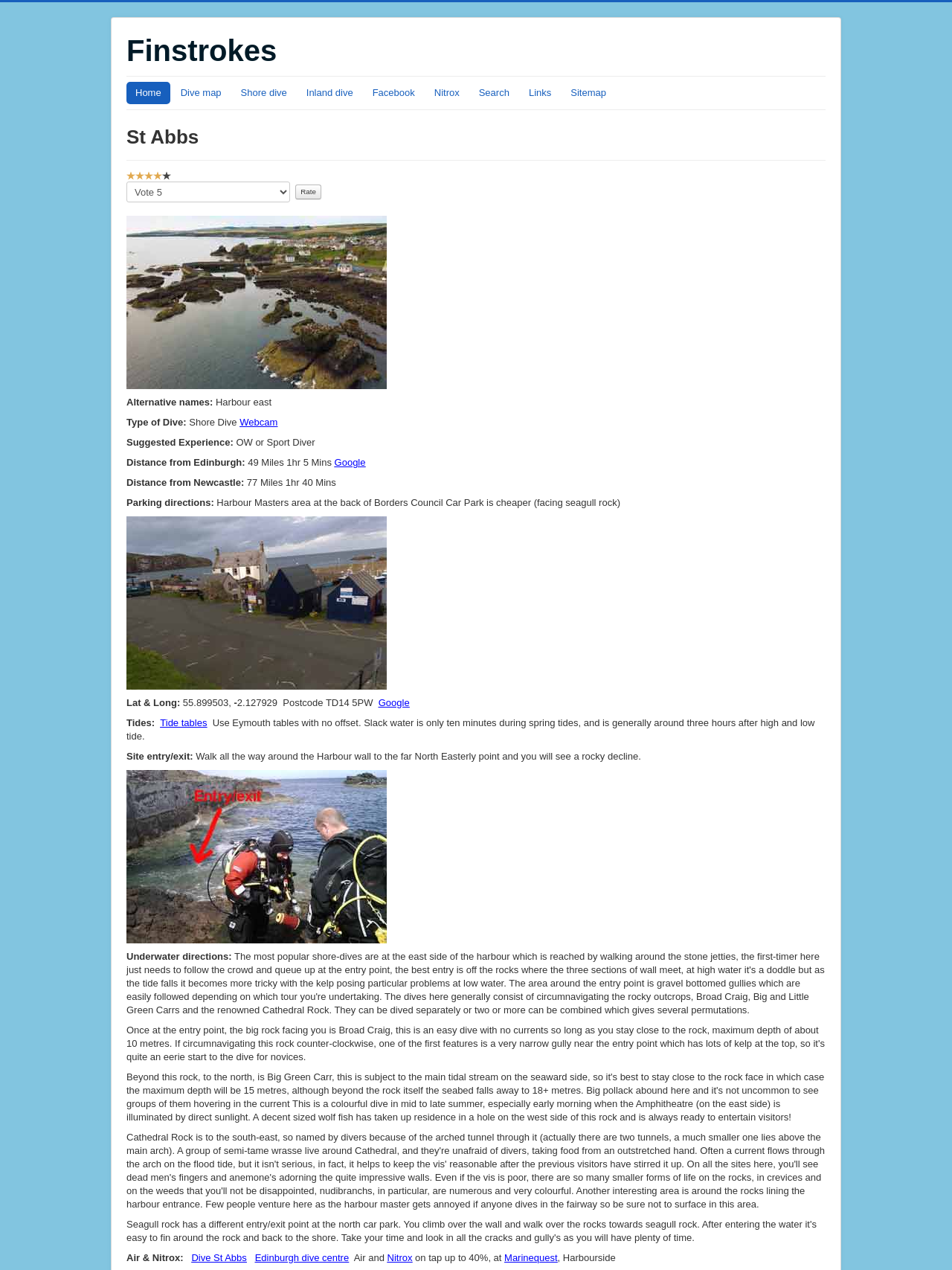Locate the bounding box coordinates for the element described below: "Finstrokes". The coordinates must be four float values between 0 and 1, formatted as [left, top, right, bottom].

[0.133, 0.026, 0.291, 0.054]